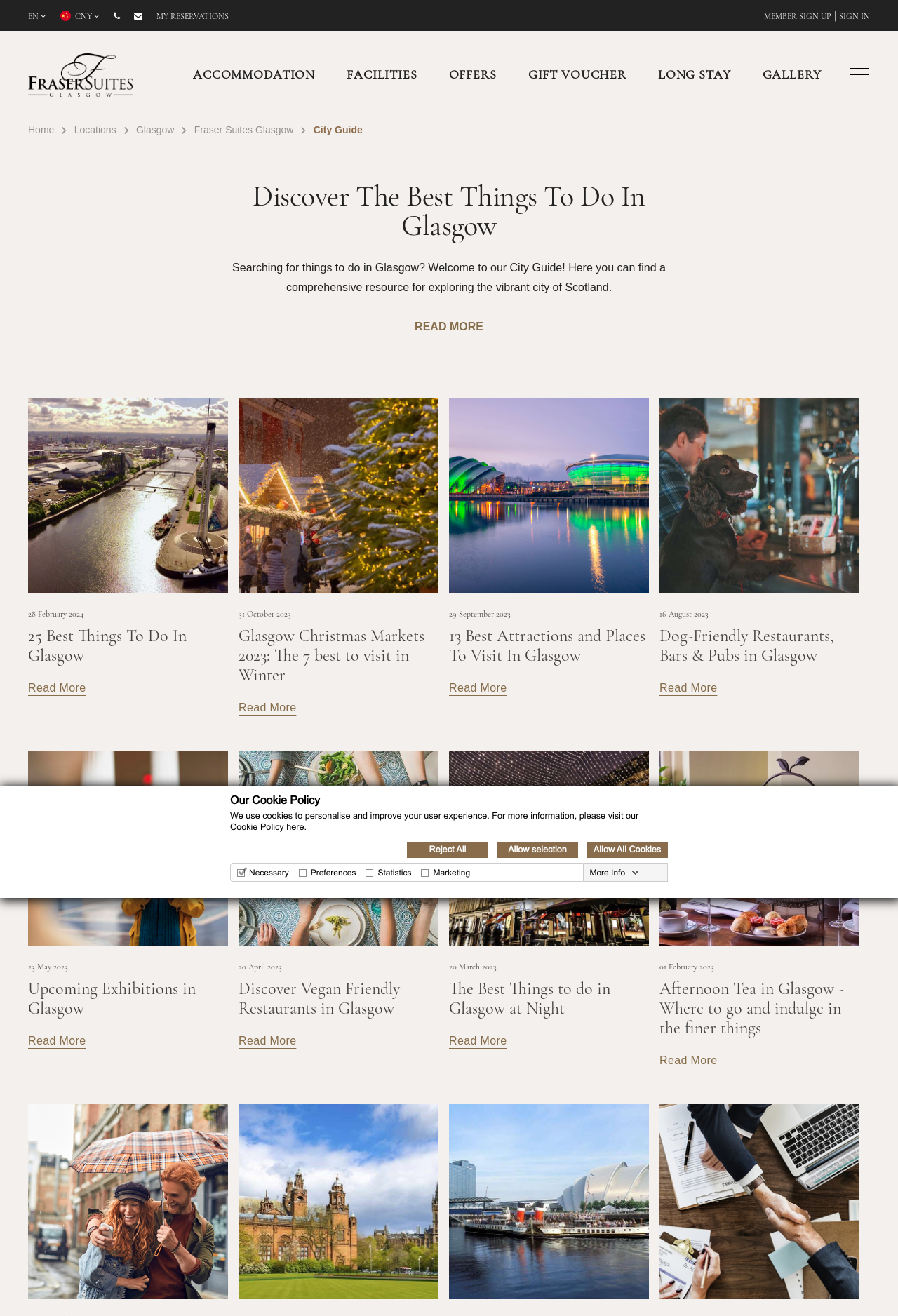How many best things to do in Glasgow are listed? Refer to the image and provide a one-word or short phrase answer.

25